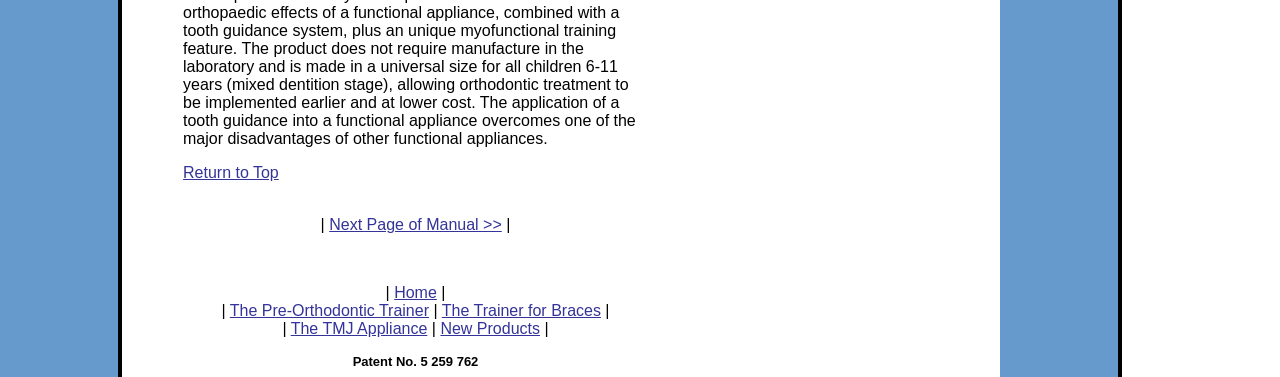Find the bounding box coordinates for the UI element whose description is: "New Products". The coordinates should be four float numbers between 0 and 1, in the format [left, top, right, bottom].

[0.344, 0.85, 0.422, 0.895]